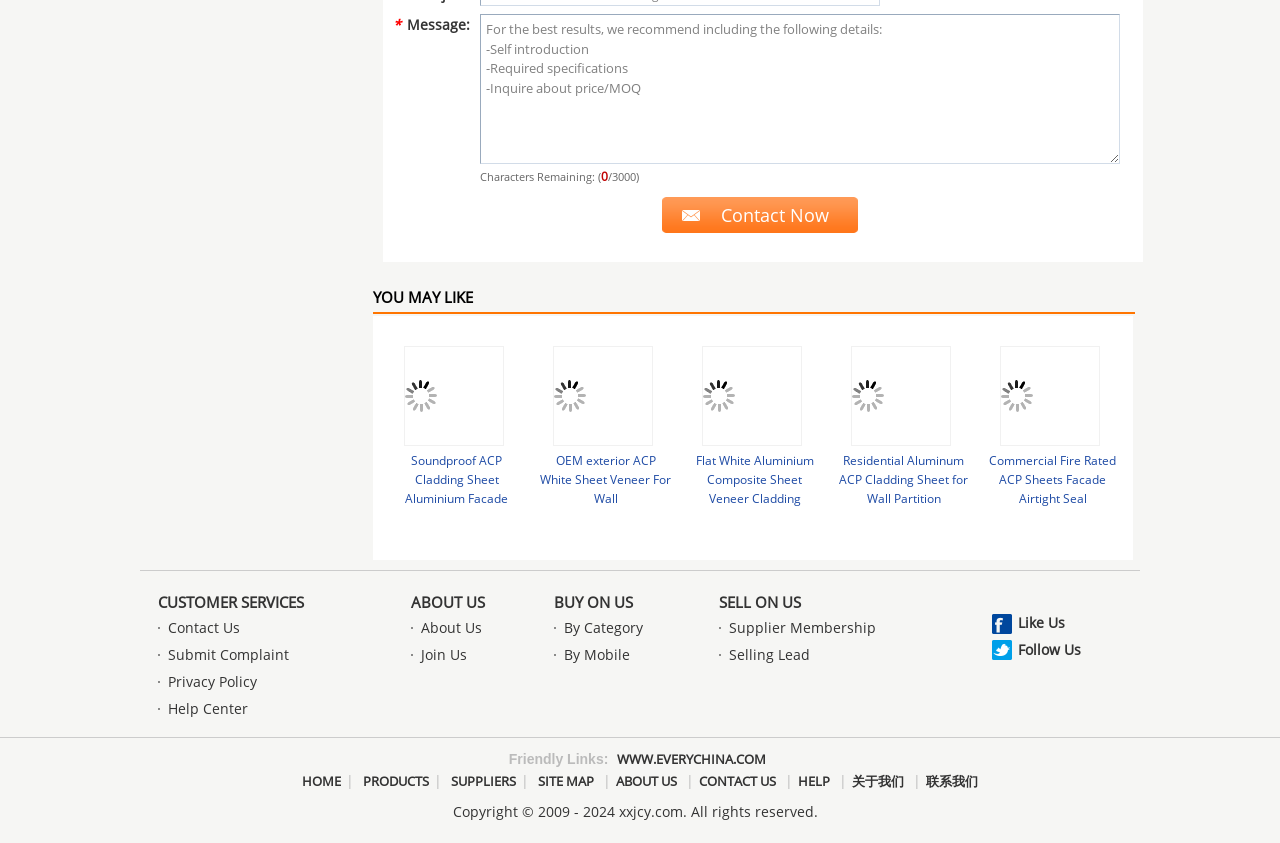What is the section below the products list?
Look at the image and respond with a one-word or short phrase answer.

Customer Services